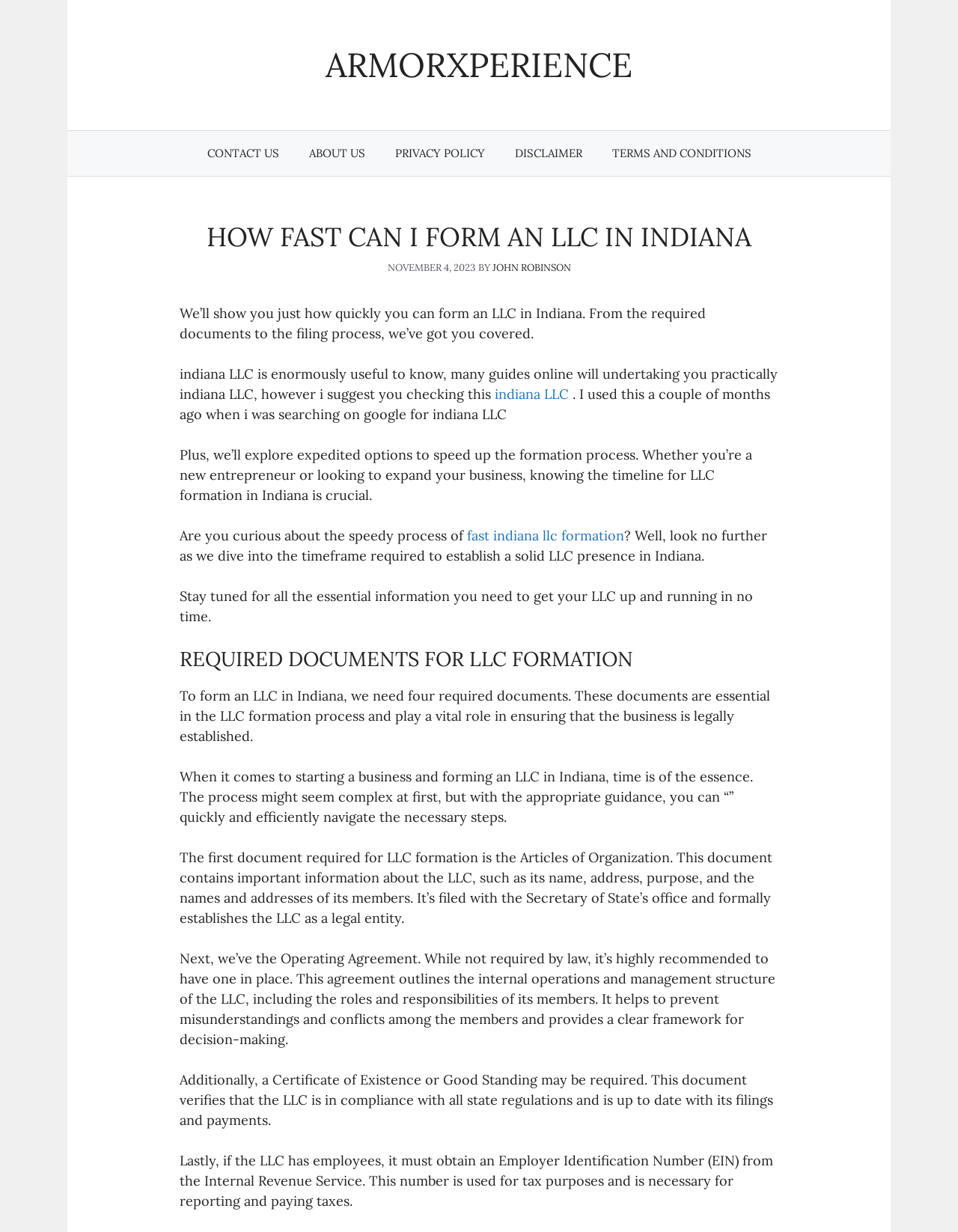Please specify the bounding box coordinates for the clickable region that will help you carry out the instruction: "Click the 'CONTACT US' link".

[0.2, 0.106, 0.307, 0.143]